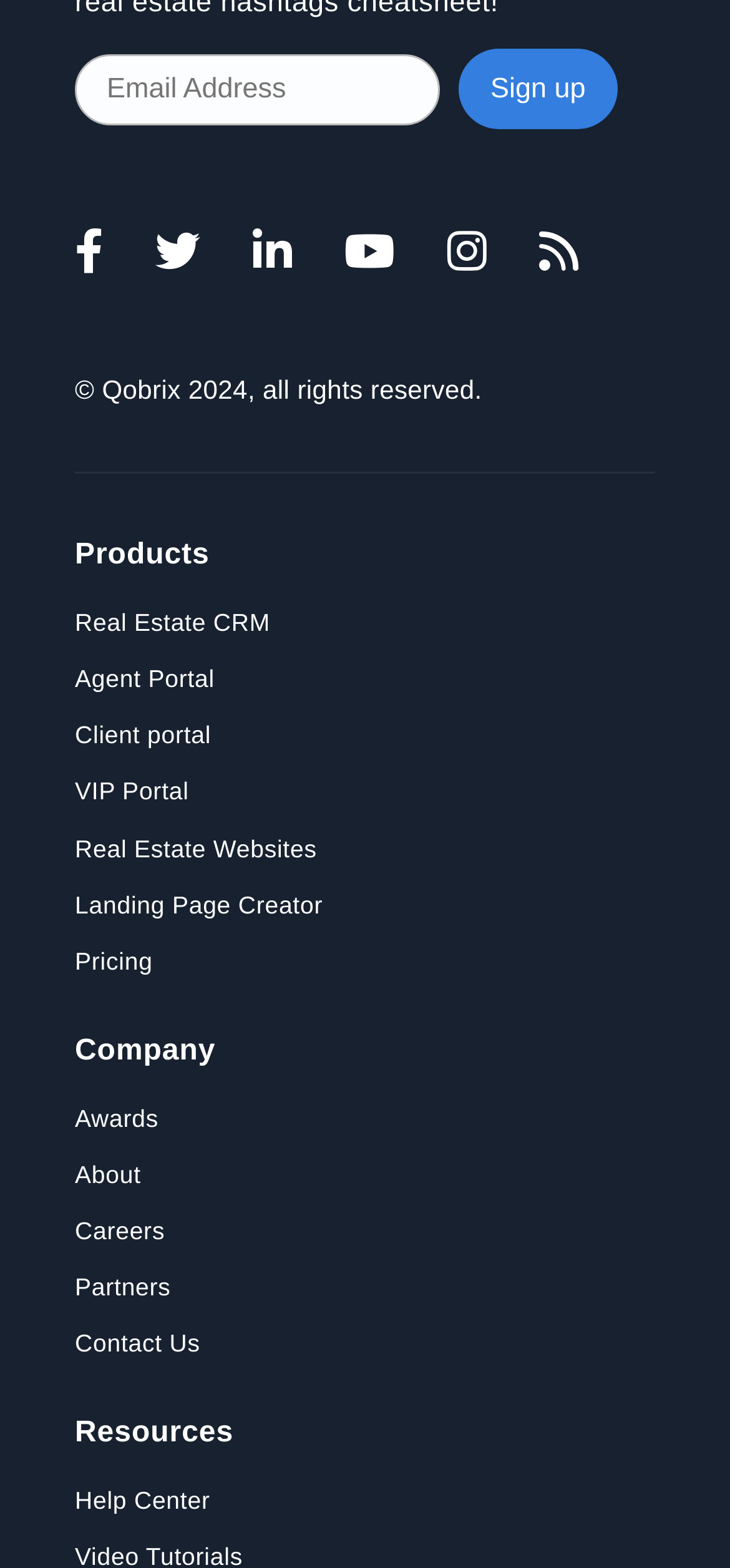Locate the bounding box of the UI element with the following description: "Real Estate Websites".

[0.103, 0.532, 0.434, 0.562]